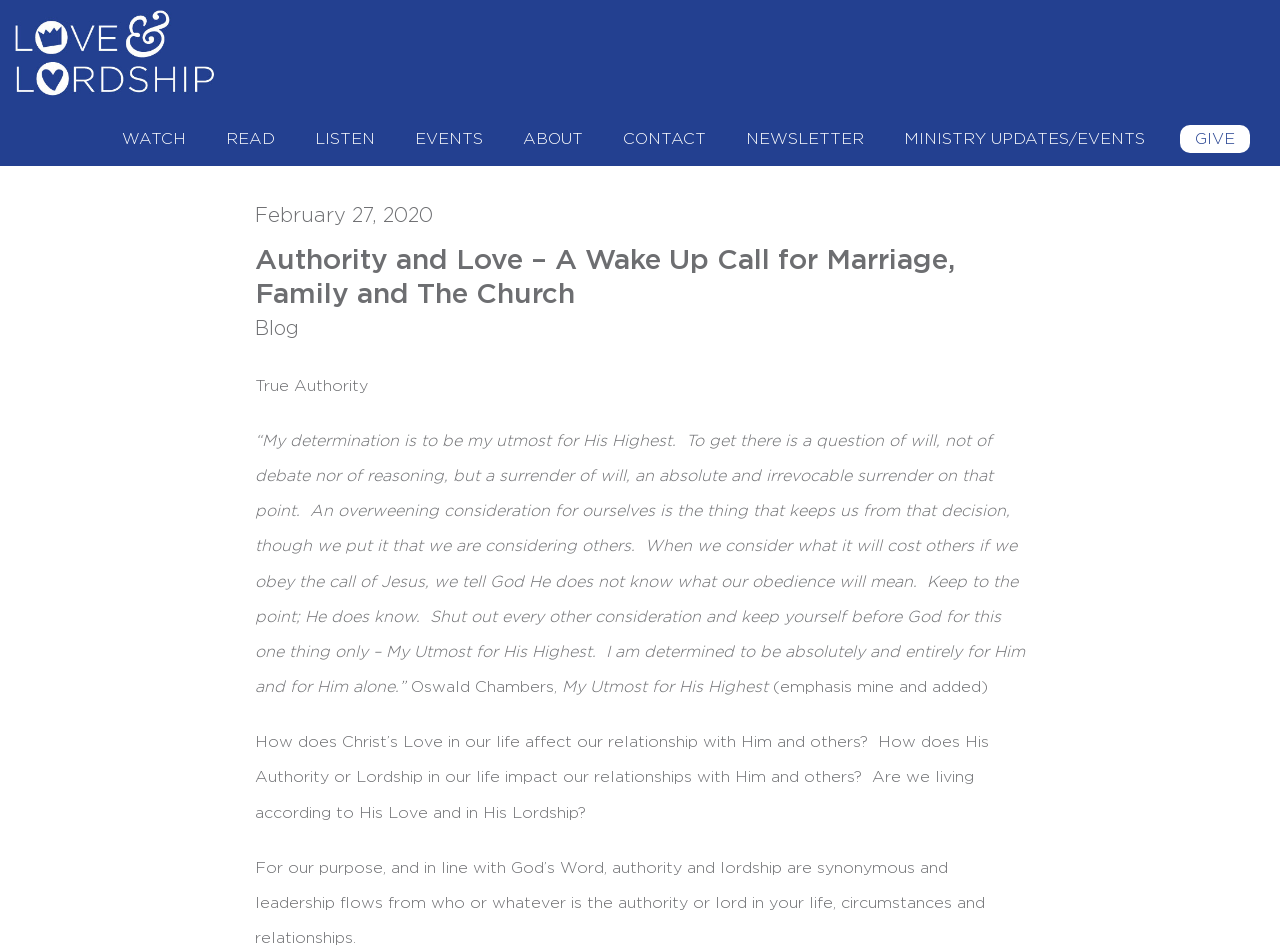Identify the bounding box coordinates for the UI element described as follows: "Give". Ensure the coordinates are four float numbers between 0 and 1, formatted as [left, top, right, bottom].

[0.922, 0.131, 0.977, 0.161]